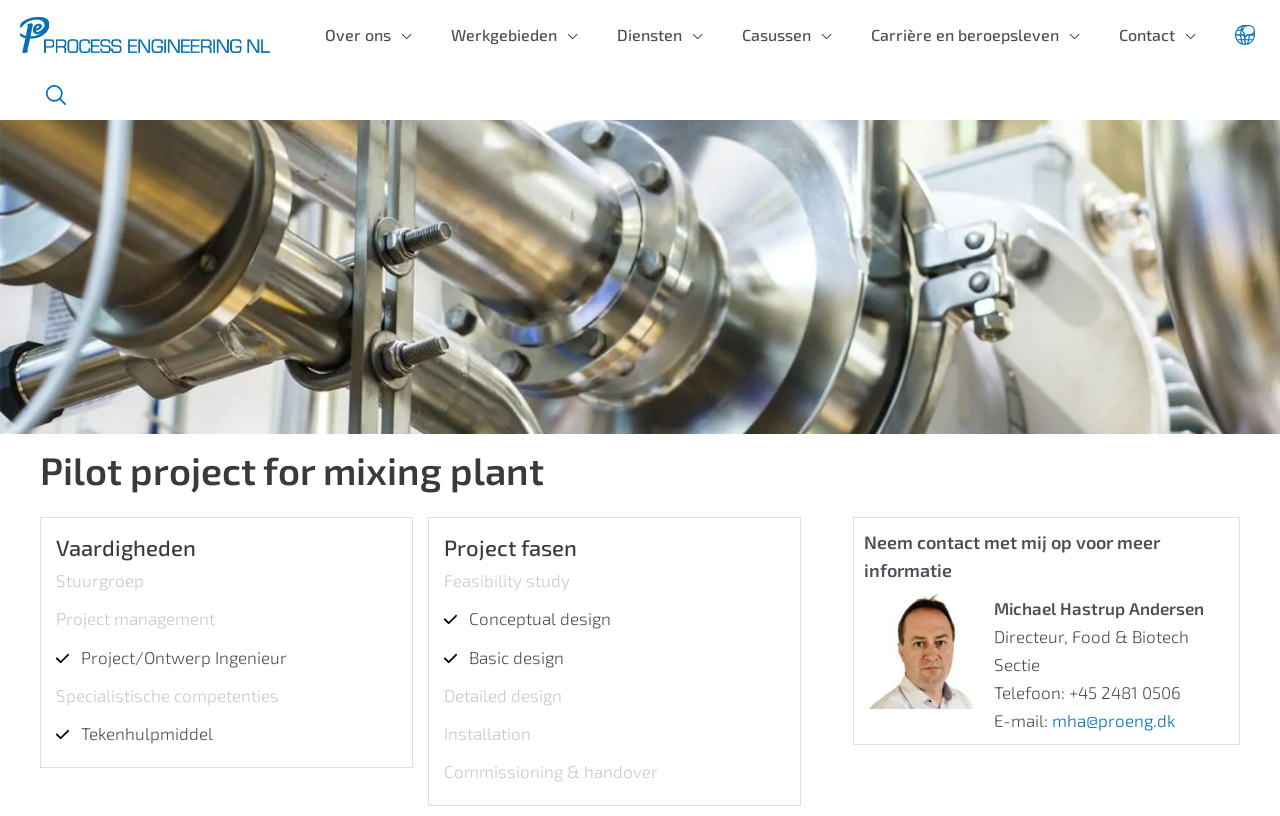Locate the bounding box coordinates of the element that should be clicked to fulfill the instruction: "Read the book description of 'ANIANA DEL MAR JUMPS IN'".

None